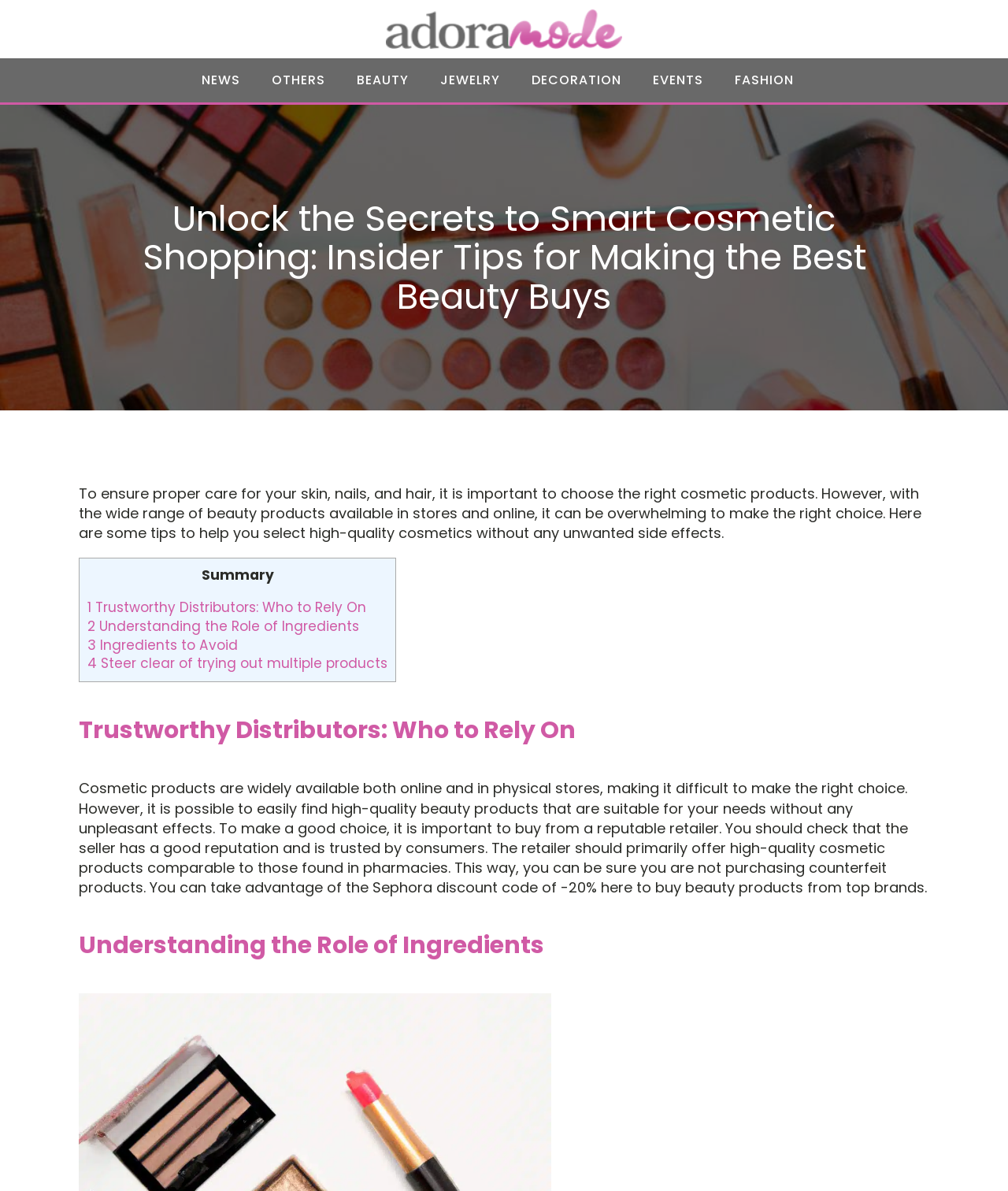Using details from the image, please answer the following question comprehensively:
How many tips are provided for selecting high-quality cosmetics?

In the LayoutTable section, there are four links provided, each corresponding to a tip for selecting high-quality cosmetics, which are '1 Trustworthy Distributors: Who to Rely On', '2 Understanding the Role of Ingredients', '3 Ingredients to Avoid', and '4 Steer clear of trying out multiple products'.